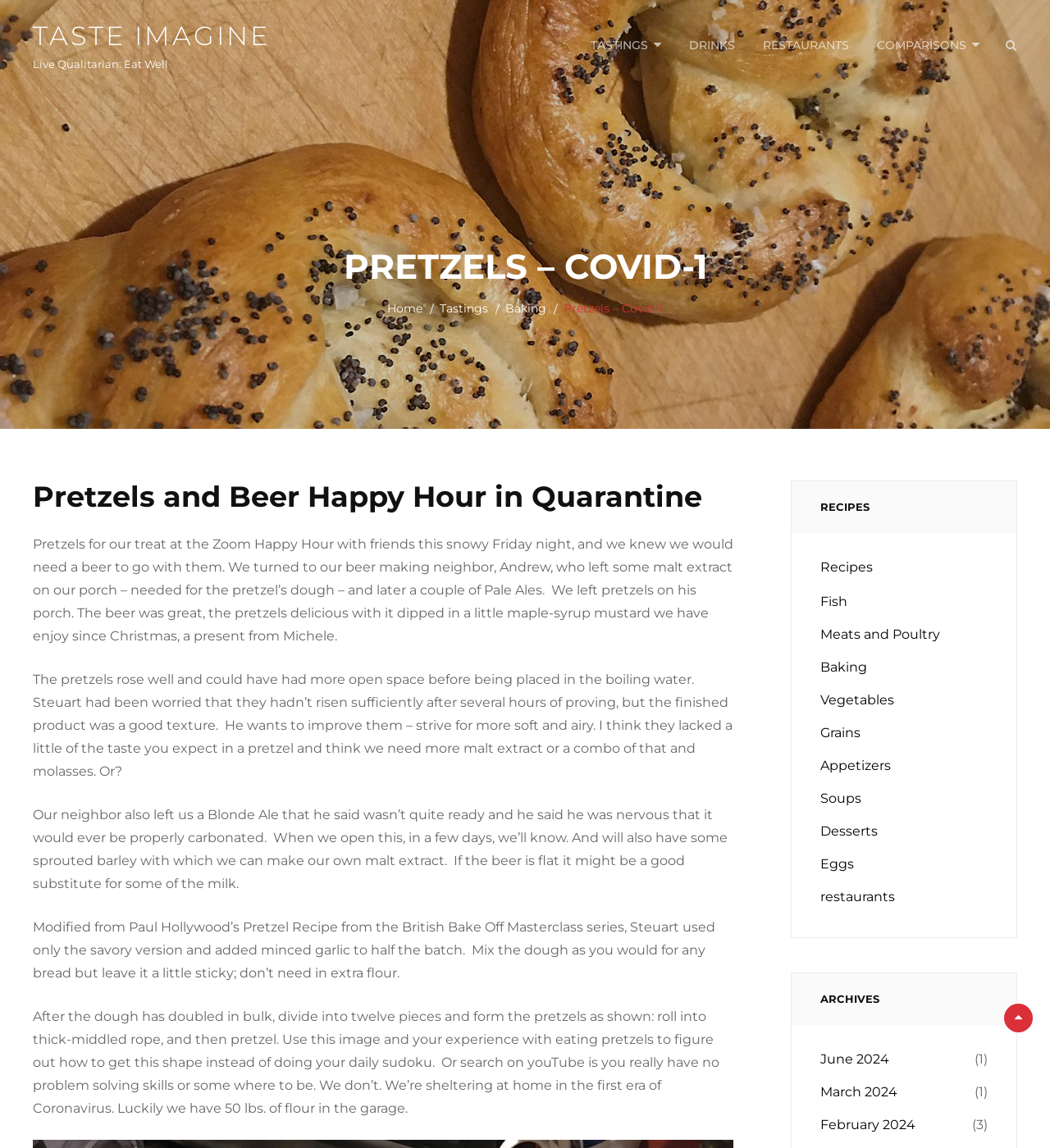Could you find the bounding box coordinates of the clickable area to complete this instruction: "Go to the 'RESTAURANTS' page"?

[0.715, 0.009, 0.82, 0.069]